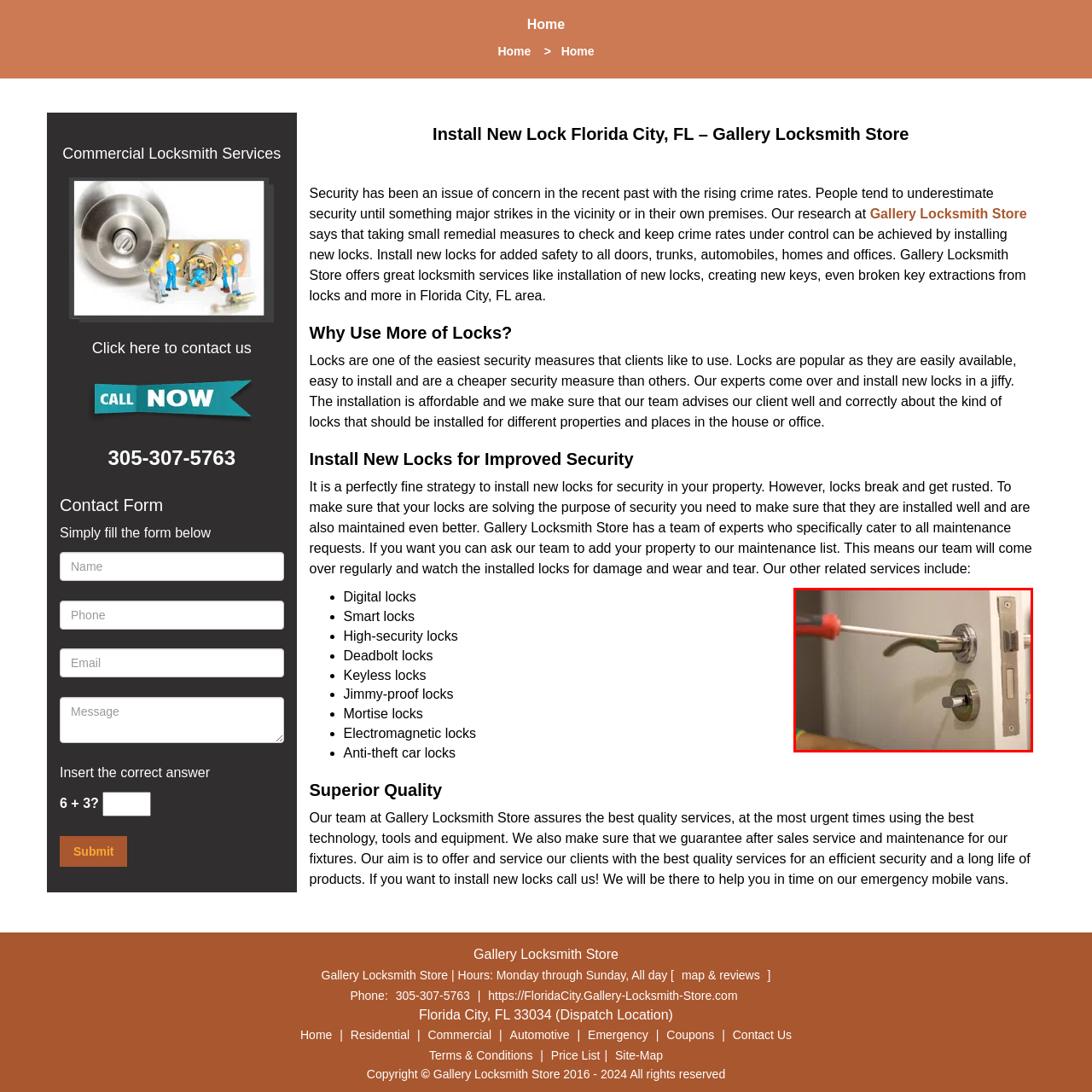What is the material of the door handle?
Check the image enclosed by the red bounding box and reply to the question using a single word or phrase.

chrome